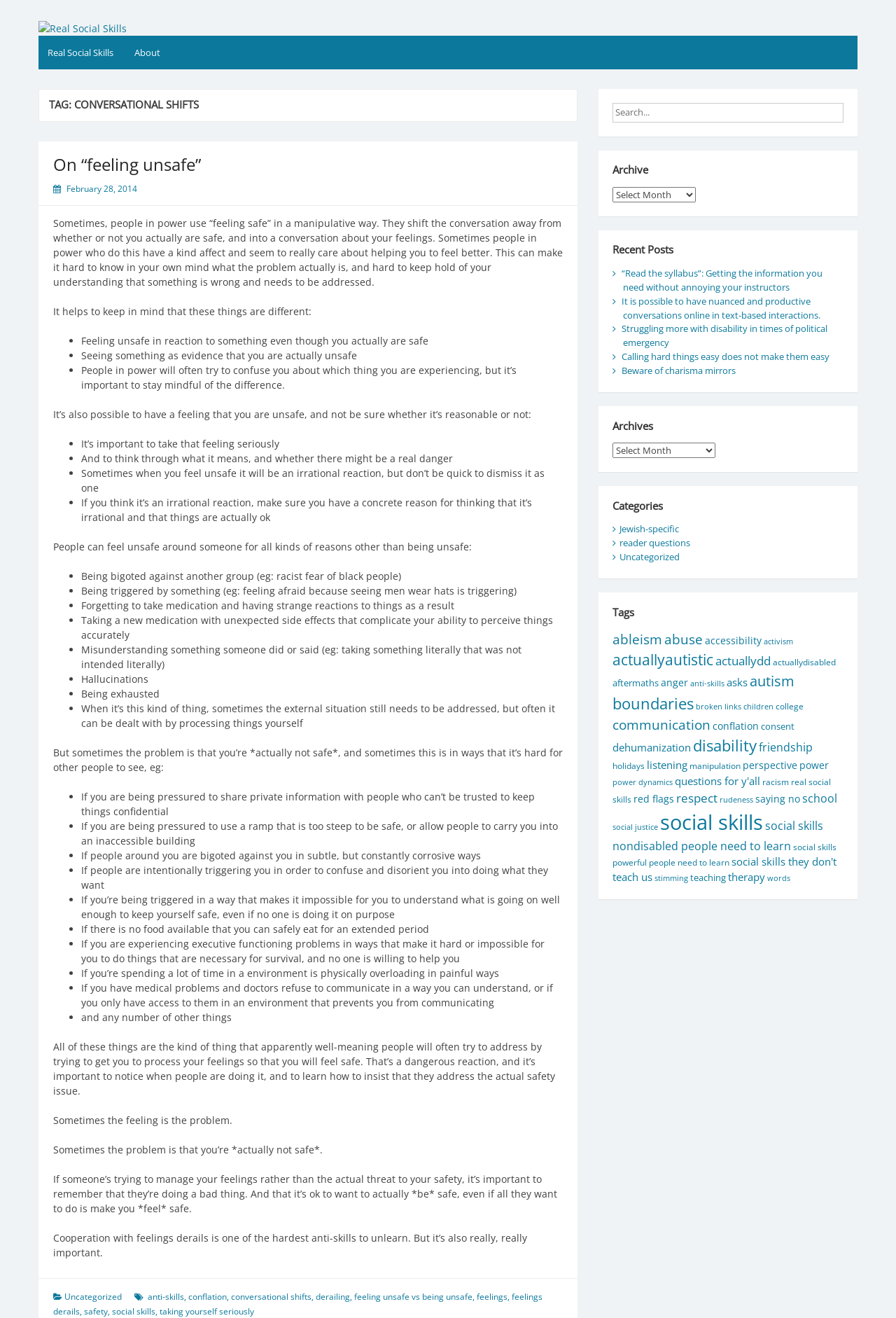Specify the bounding box coordinates of the area to click in order to execute this command: 'view the 'Uncategorized' category'. The coordinates should consist of four float numbers ranging from 0 to 1, and should be formatted as [left, top, right, bottom].

[0.072, 0.979, 0.136, 0.988]